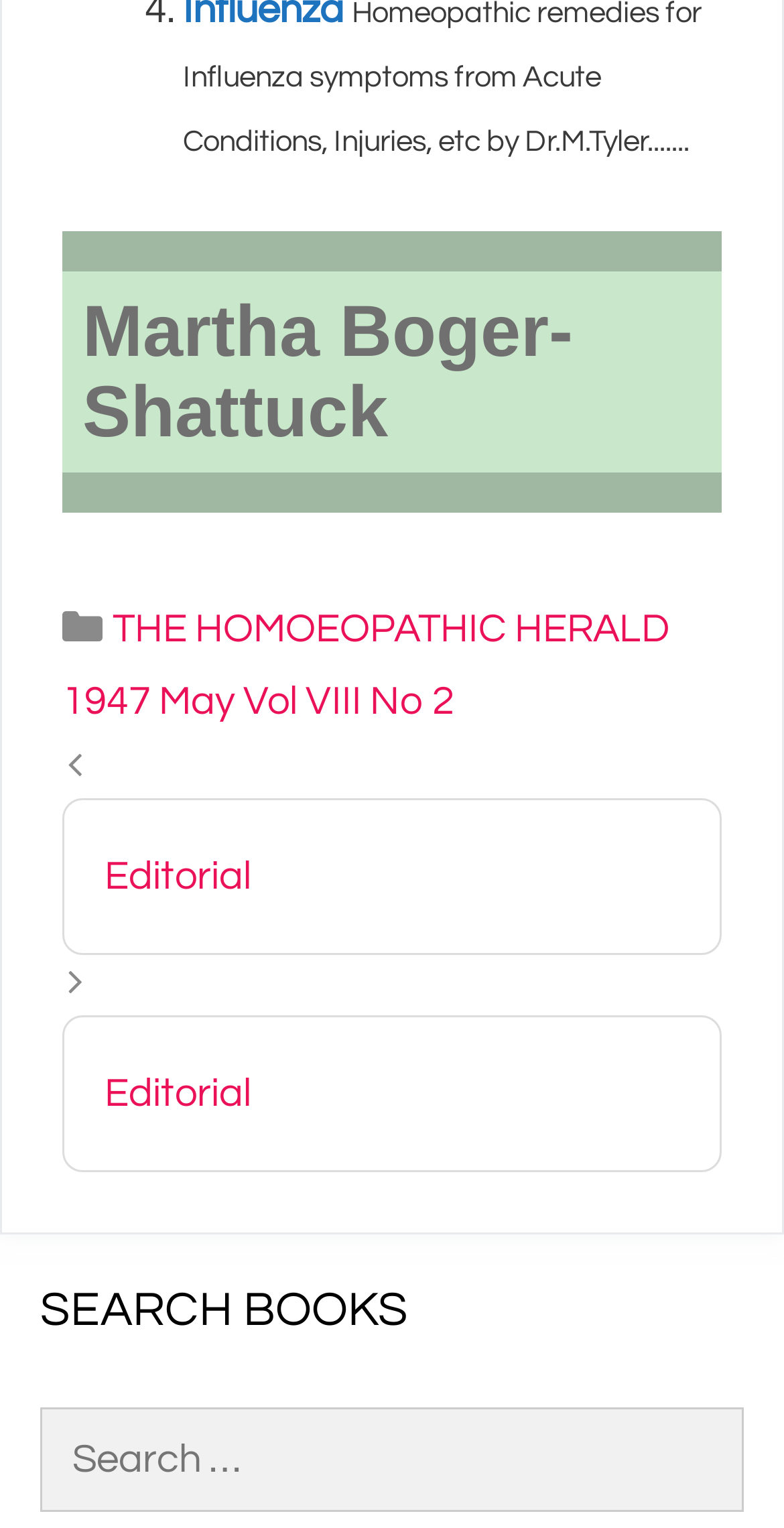What is the title of the latest post?
Using the image as a reference, give an elaborate response to the question.

The title of the latest post is found in the link element with the text 'THE HOMOEOPATHIC HERALD 1947 May Vol VIII No 2' in the footer section of the page.